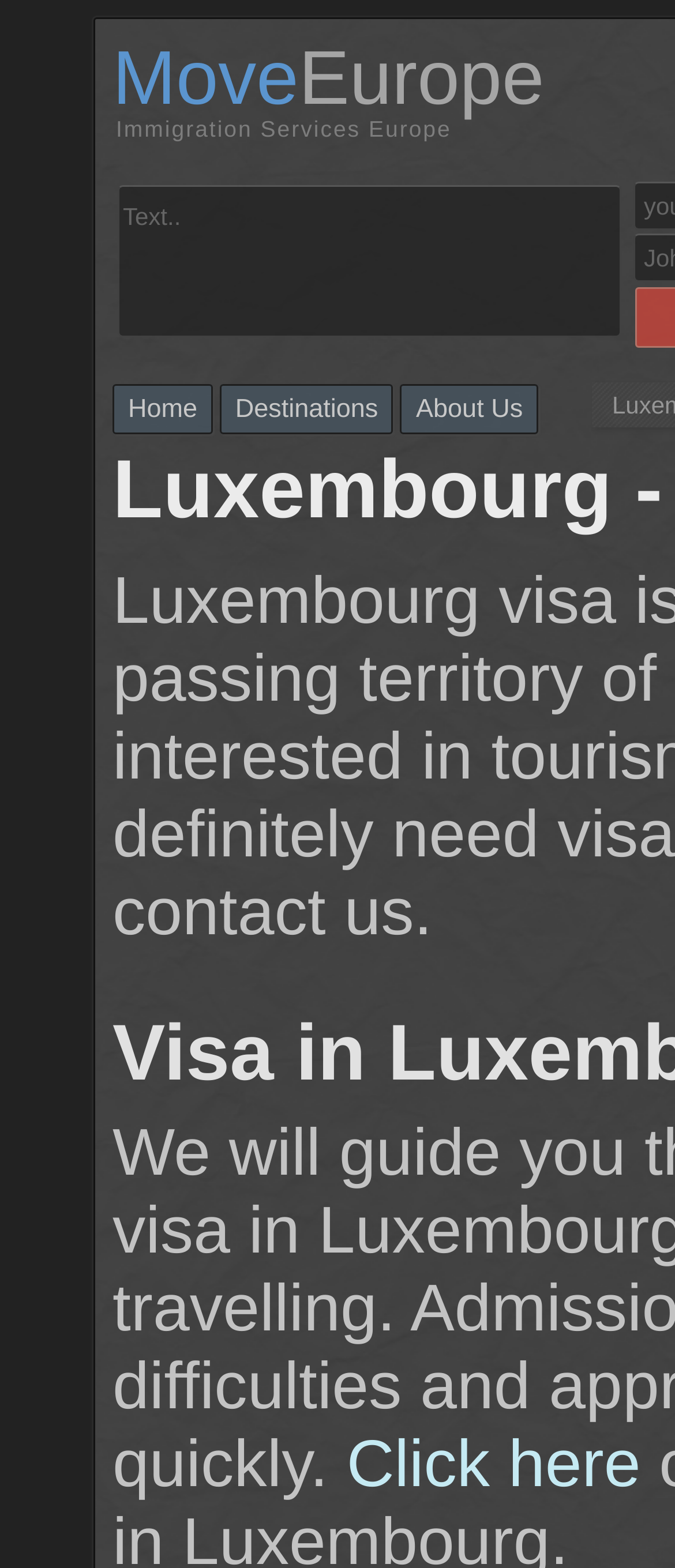Produce an extensive caption that describes everything on the webpage.

The webpage is about Visas and Immigration Services in Luxembourg, specifically provided by MoveEurope. At the top, there is a prominent link to "MoveEurope Immigration Services Europe" which takes up most of the width. Below this, there is a navigation menu with three links: "Home", "Destinations", and "About Us", aligned horizontally and evenly spaced. 

On the bottom right, there is a smaller link "Click here".